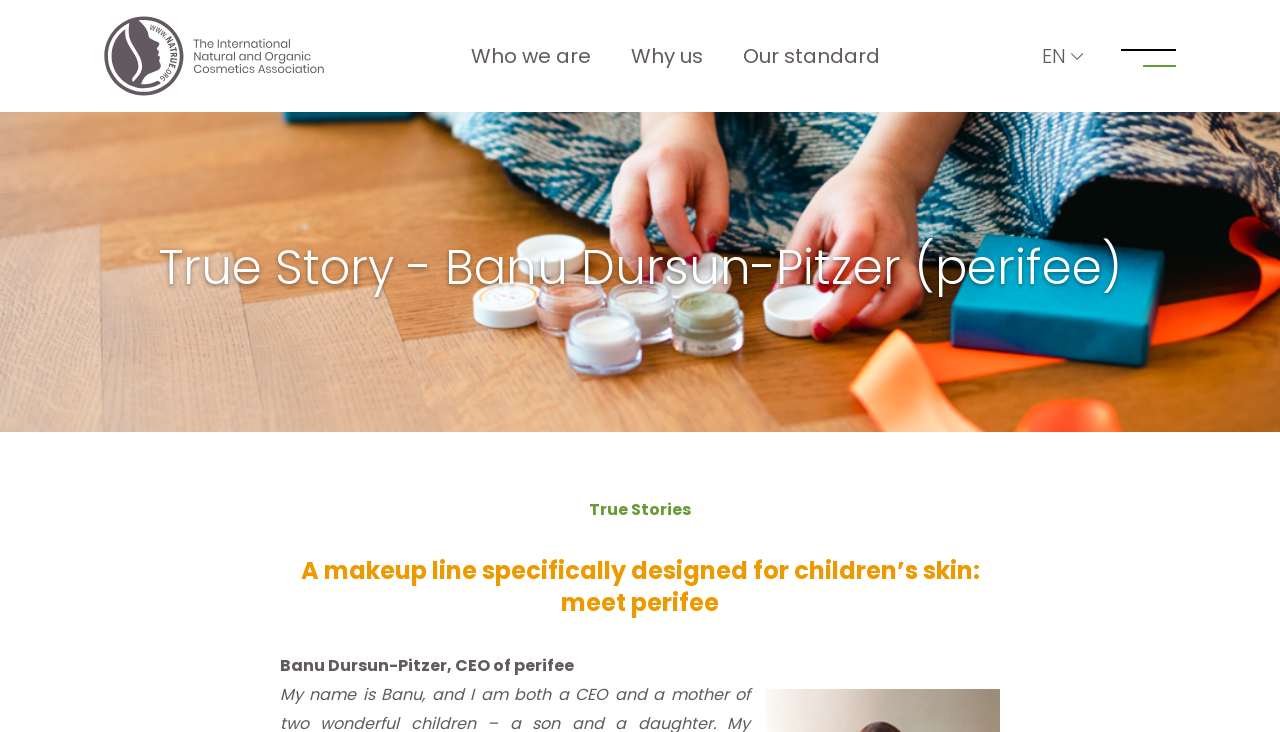Kindly respond to the following question with a single word or a brief phrase: 
How many language options are available on the webpage?

5